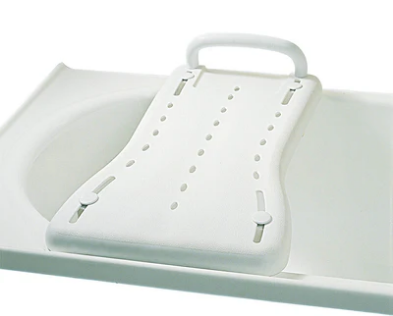What feature allows the bathboard to fit most bath styles?
Please respond to the question thoroughly and include all relevant details.

The bathboard's adjustable feet enable it to fit most bath styles, making it a versatile and practical solution for individuals seeking assistance during bathing.